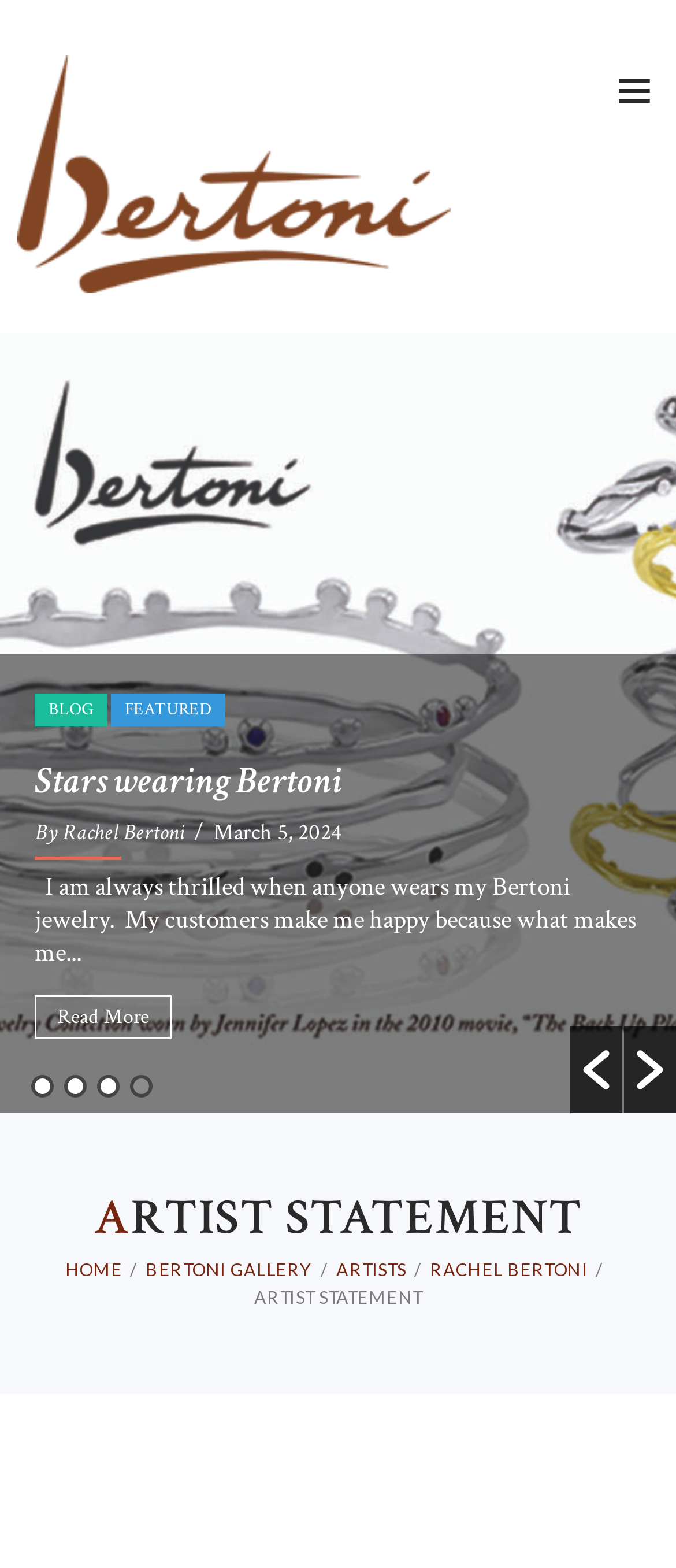What is the orientation of the toolbar?
Give a one-word or short-phrase answer derived from the screenshot.

horizontal